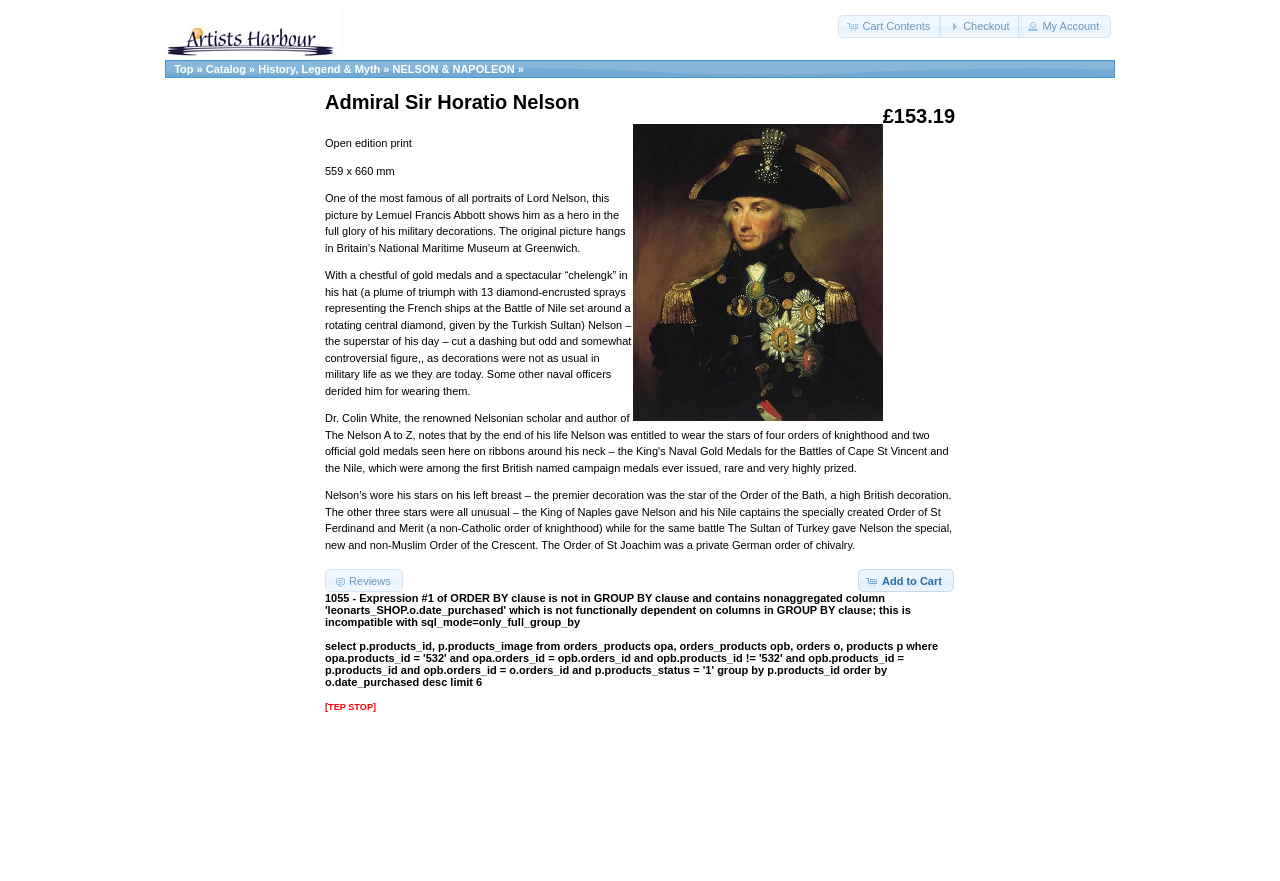Look at the image and write a detailed answer to the question: 
What is the name of the artist in the portrait?

I inferred this answer by looking at the heading 'Admiral Sir Horatio Nelson' and the description of the portrait, which mentions Lord Nelson.